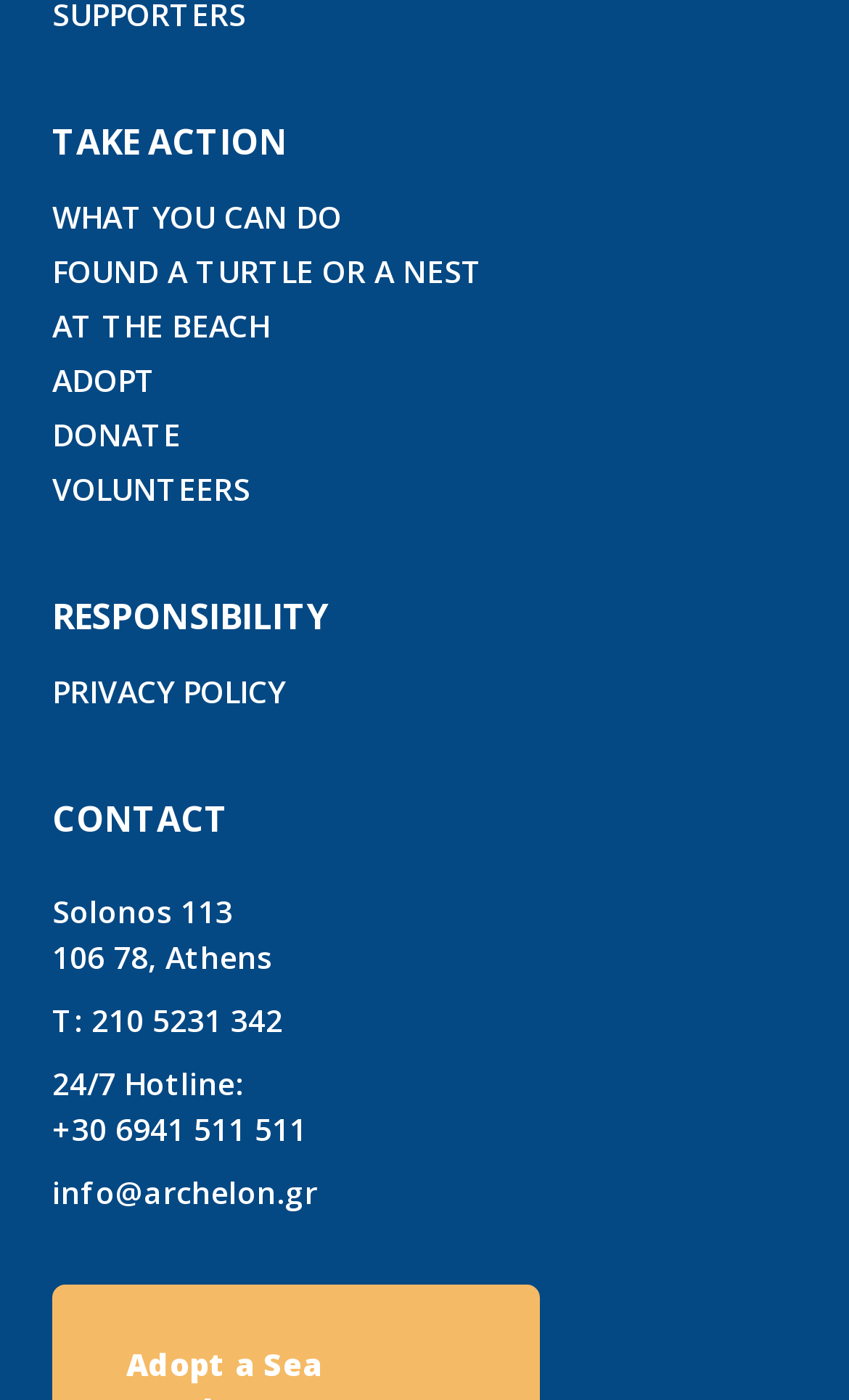Based on the element description, predict the bounding box coordinates (top-left x, top-left y, bottom-right x, bottom-right y) for the UI element in the screenshot: DONATE

[0.062, 0.294, 0.213, 0.327]